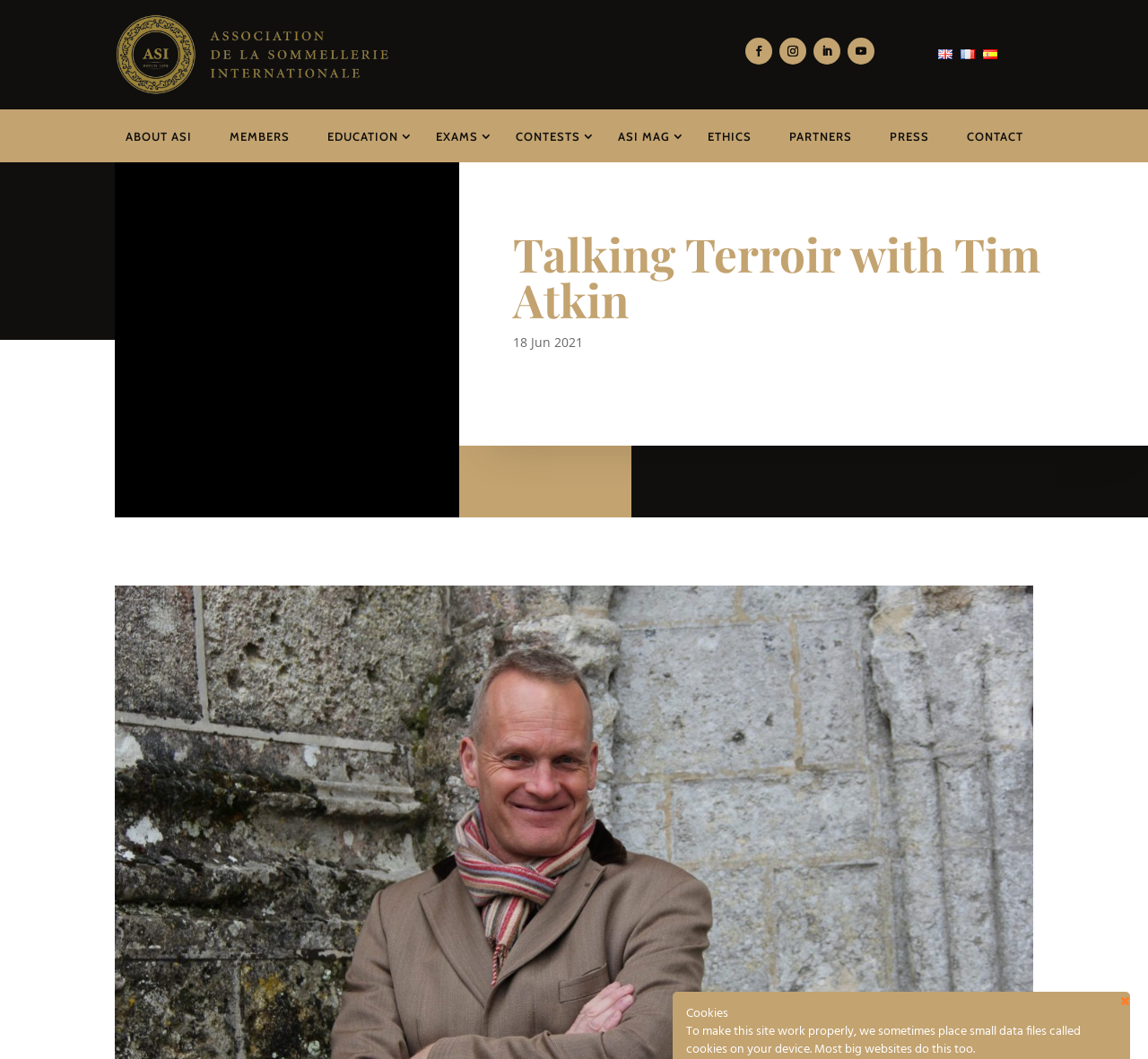Find the bounding box coordinates for the area you need to click to carry out the instruction: "check the EXAMS page". The coordinates should be four float numbers between 0 and 1, indicated as [left, top, right, bottom].

[0.371, 0.123, 0.424, 0.135]